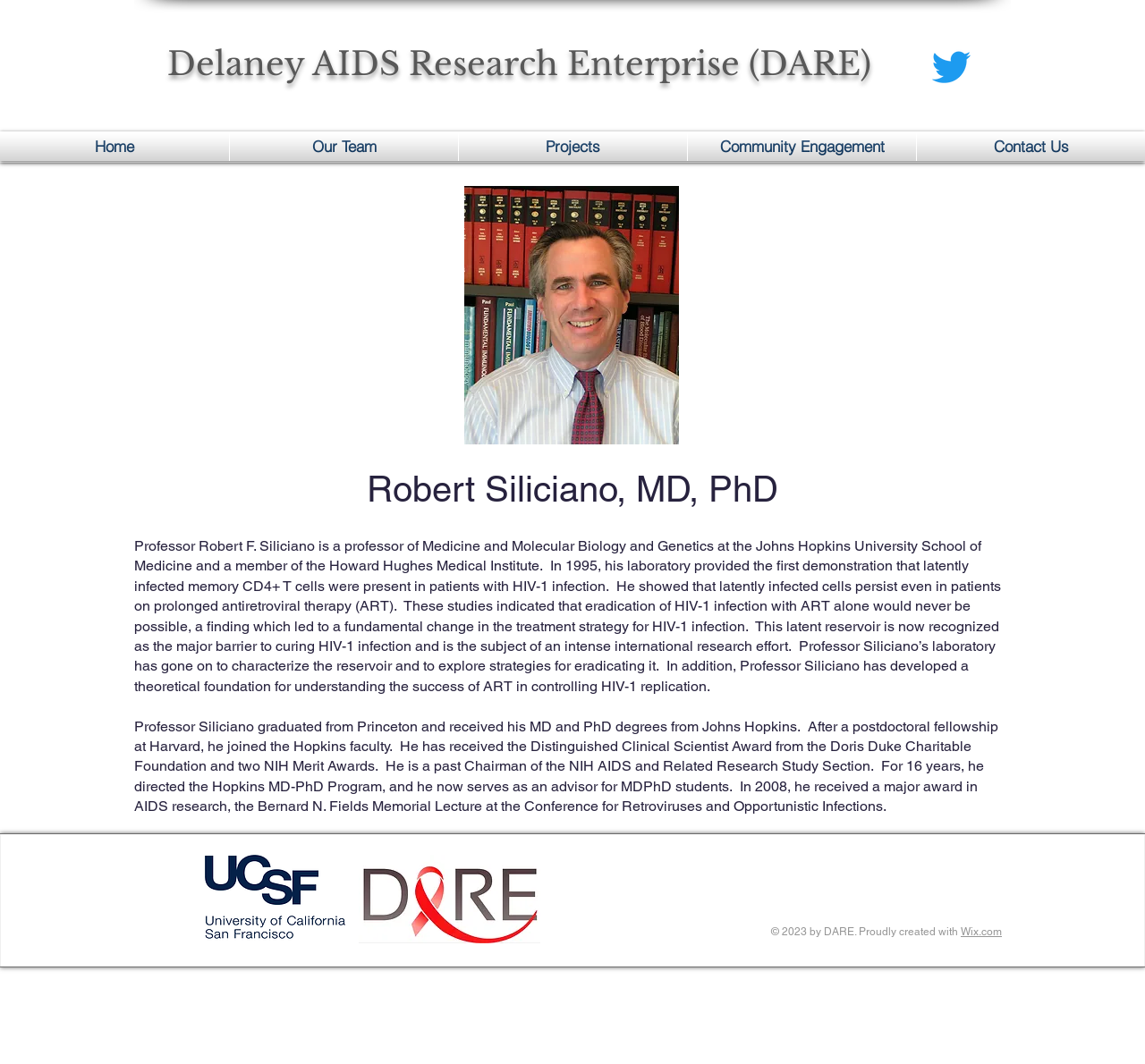Determine the bounding box coordinates of the clickable region to carry out the instruction: "View Robert Siliciano's profile".

[0.117, 0.436, 0.882, 0.483]